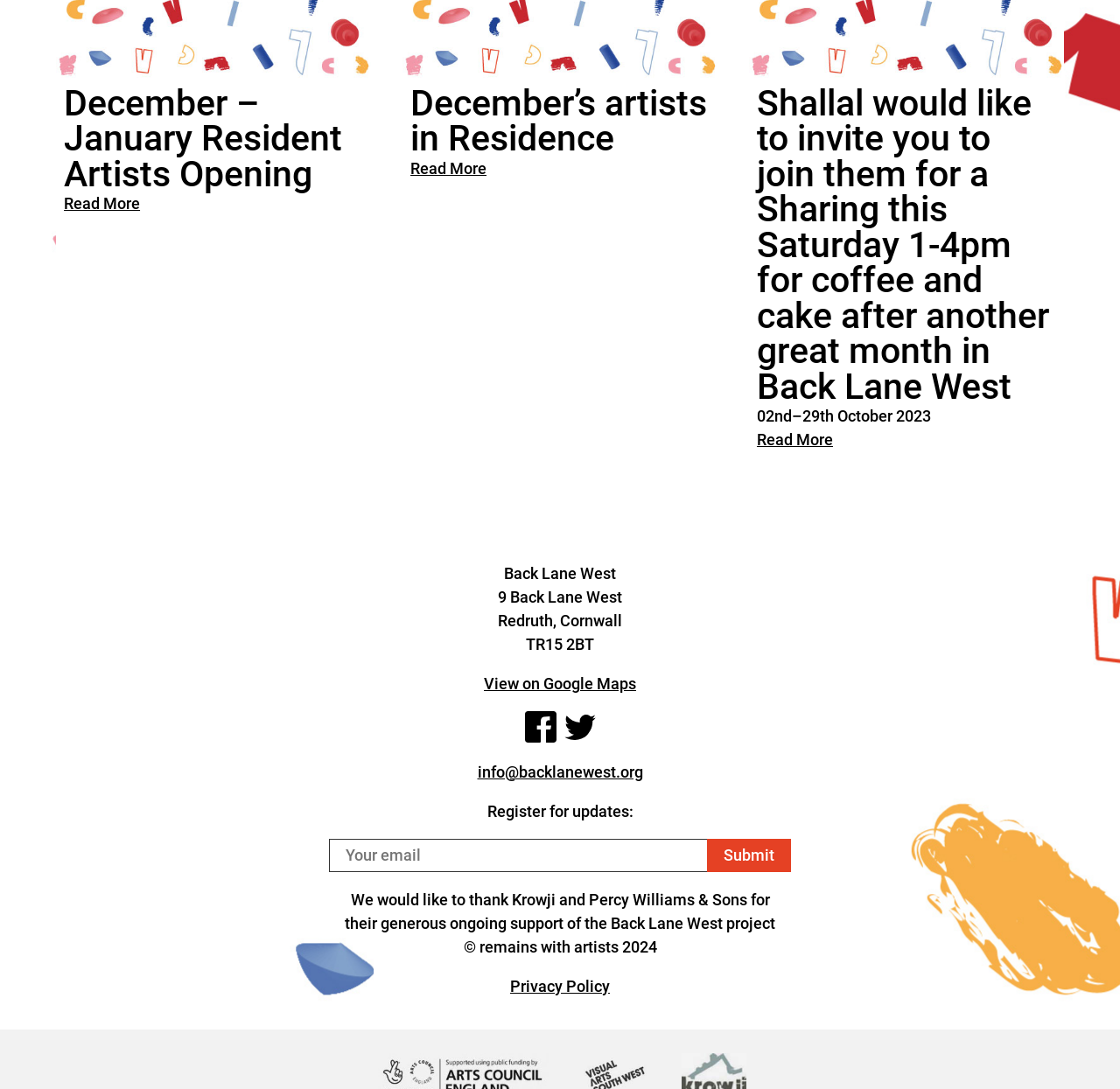What social media platforms are linked on the page?
Please give a detailed and elaborate explanation in response to the question.

I found the social media links by searching for link elements with recognizable social media platform names, and found two instances with IDs 85 and 86, which correspond to Facebook and Twitter, respectively.